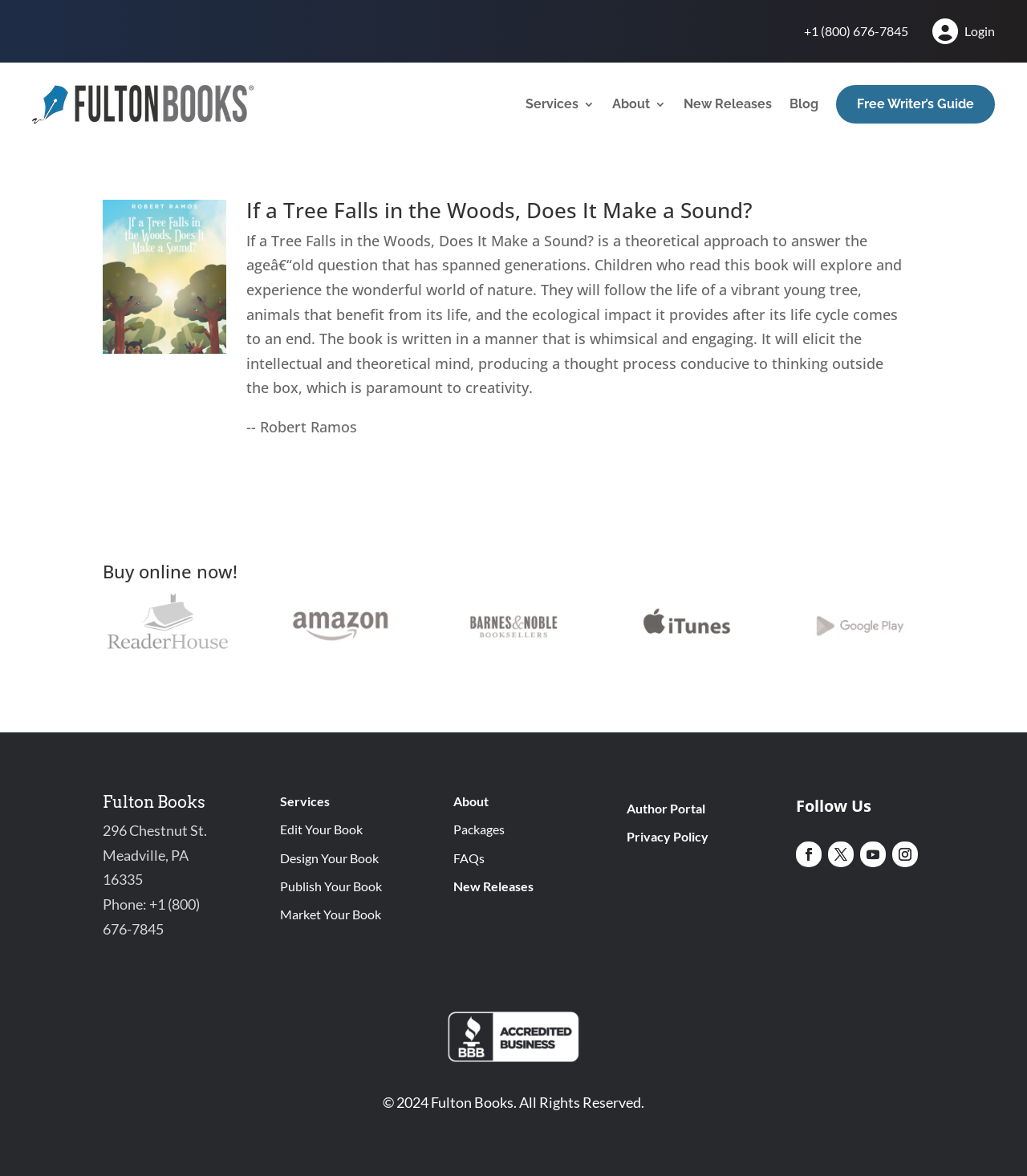Could you specify the bounding box coordinates for the clickable section to complete the following instruction: "Buy online now"?

[0.1, 0.478, 0.9, 0.5]